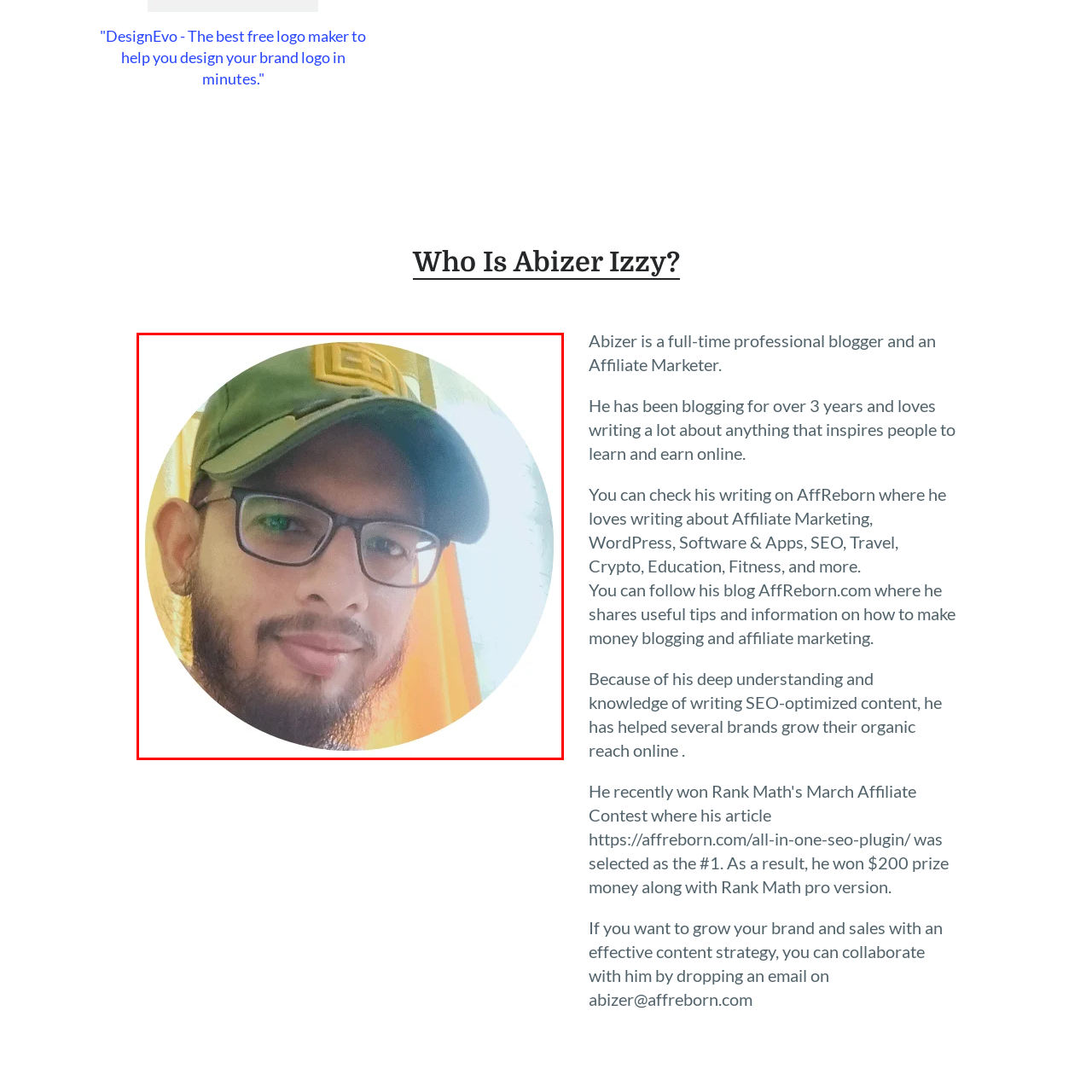Pay attention to the section of the image delineated by the white outline and provide a detailed response to the subsequent question, based on your observations: 
How many years of experience does Abizer Izzy have in blogging?

According to the caption, Abizer Izzy has over three years of experience in blogging, which is a testament to his expertise in the field.